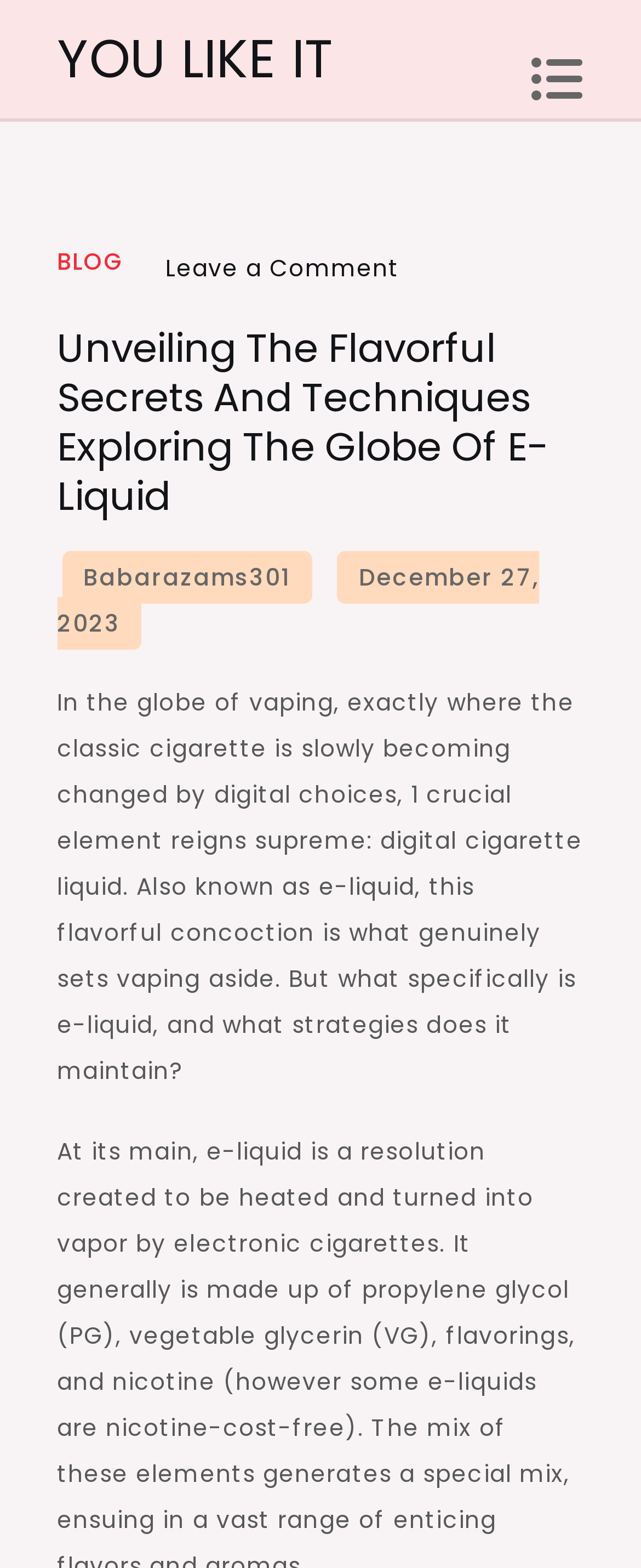When was this article published?
From the details in the image, answer the question comprehensively.

The publication date of this article is December 27, 2023, as indicated by the link 'December 27, 2023' on the webpage, which is likely the date when the article was published.